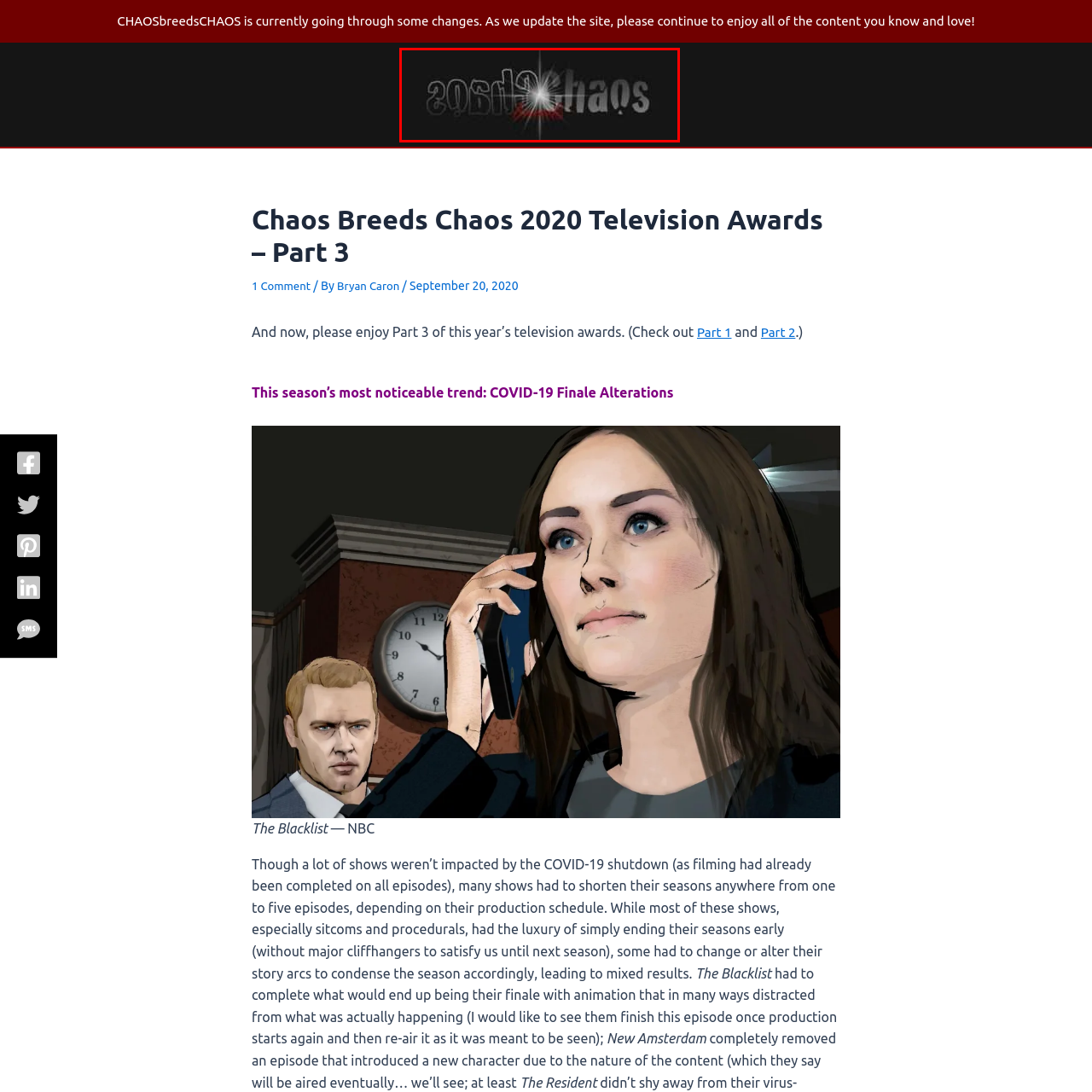View the part of the image surrounded by red, What is the color of the background? Respond with a concise word or phrase.

Dark